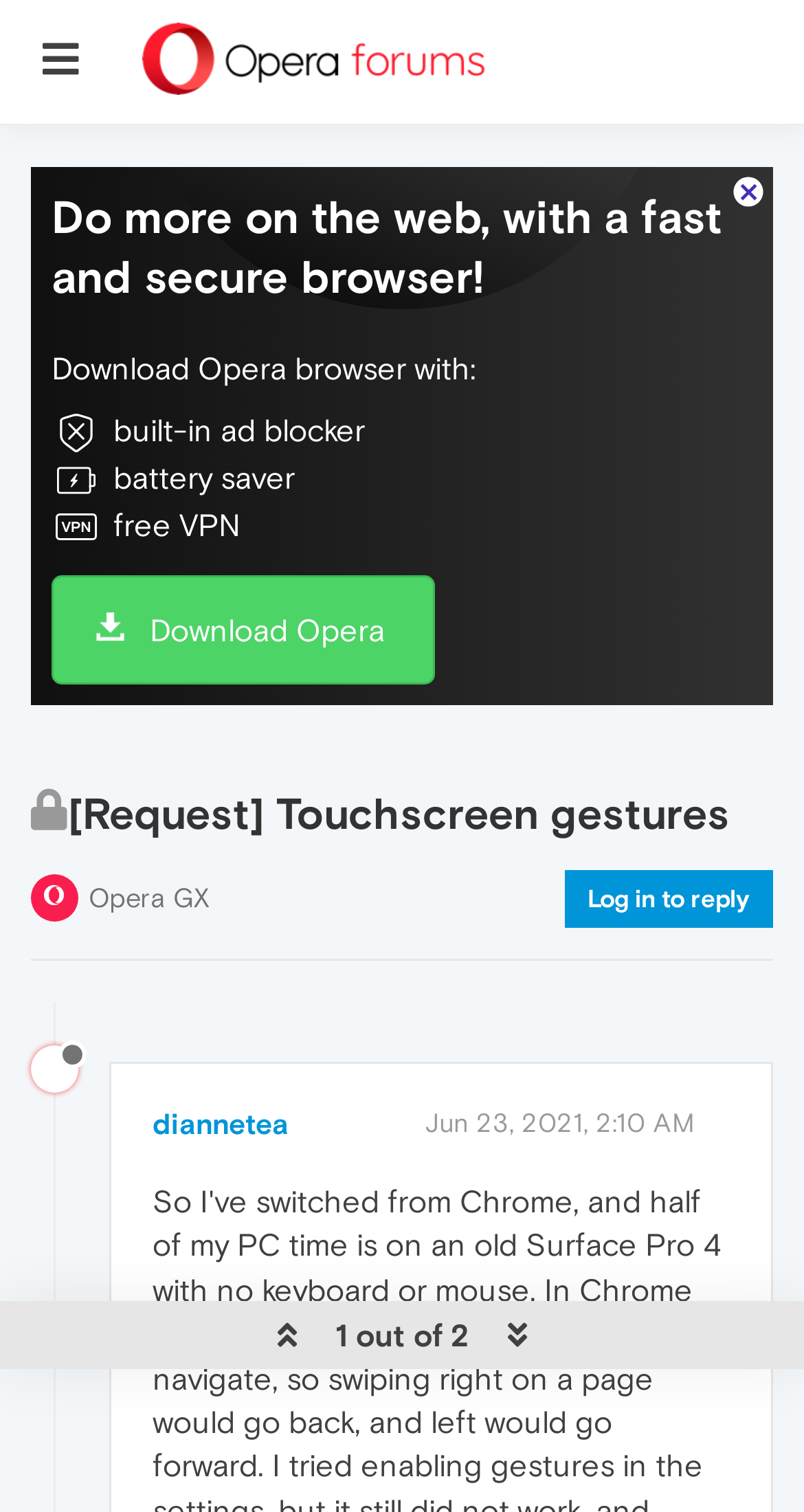Using the format (top-left x, top-left y, bottom-right x, bottom-right y), provide the bounding box coordinates for the described UI element. All values should be floating point numbers between 0 and 1: Jun 23, 2021, 2:10 AM

[0.528, 0.732, 0.864, 0.752]